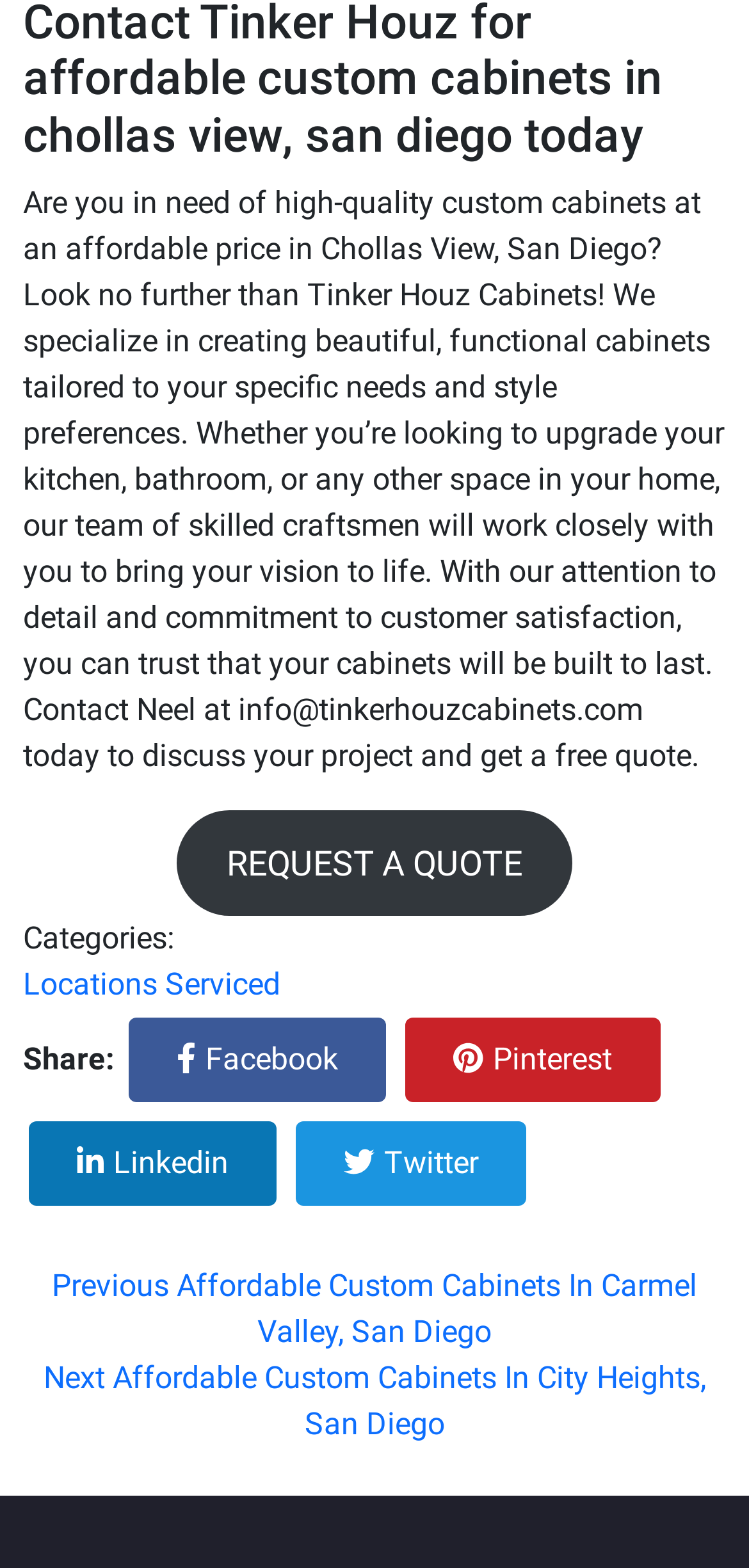Pinpoint the bounding box coordinates of the area that should be clicked to complete the following instruction: "Toggle navigation menu". The coordinates must be given as four float numbers between 0 and 1, i.e., [left, top, right, bottom].

None